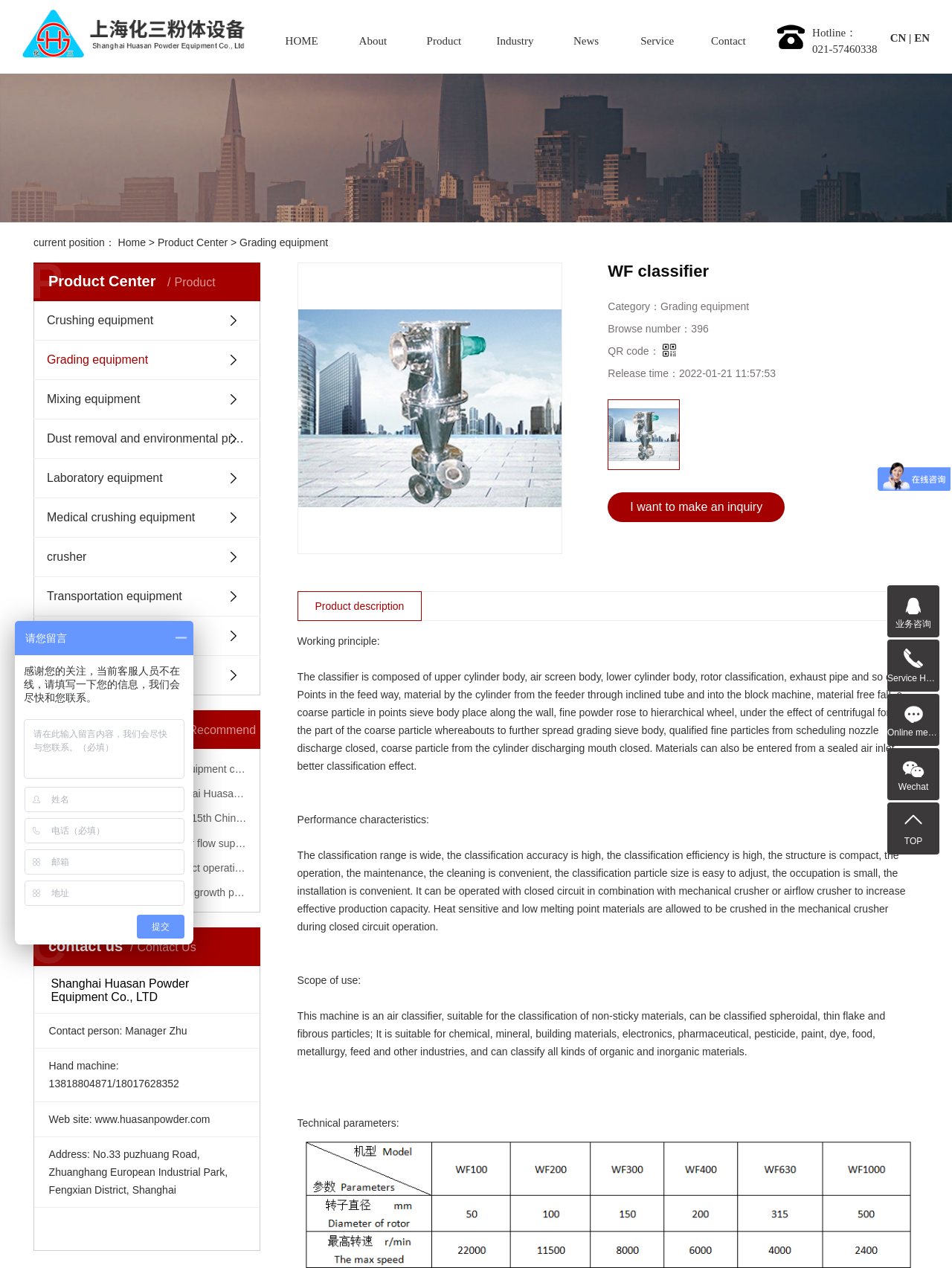Respond to the following query with just one word or a short phrase: 
What is the company name of the website?

Shanghai Huasan Powder Equipment Co., LTD